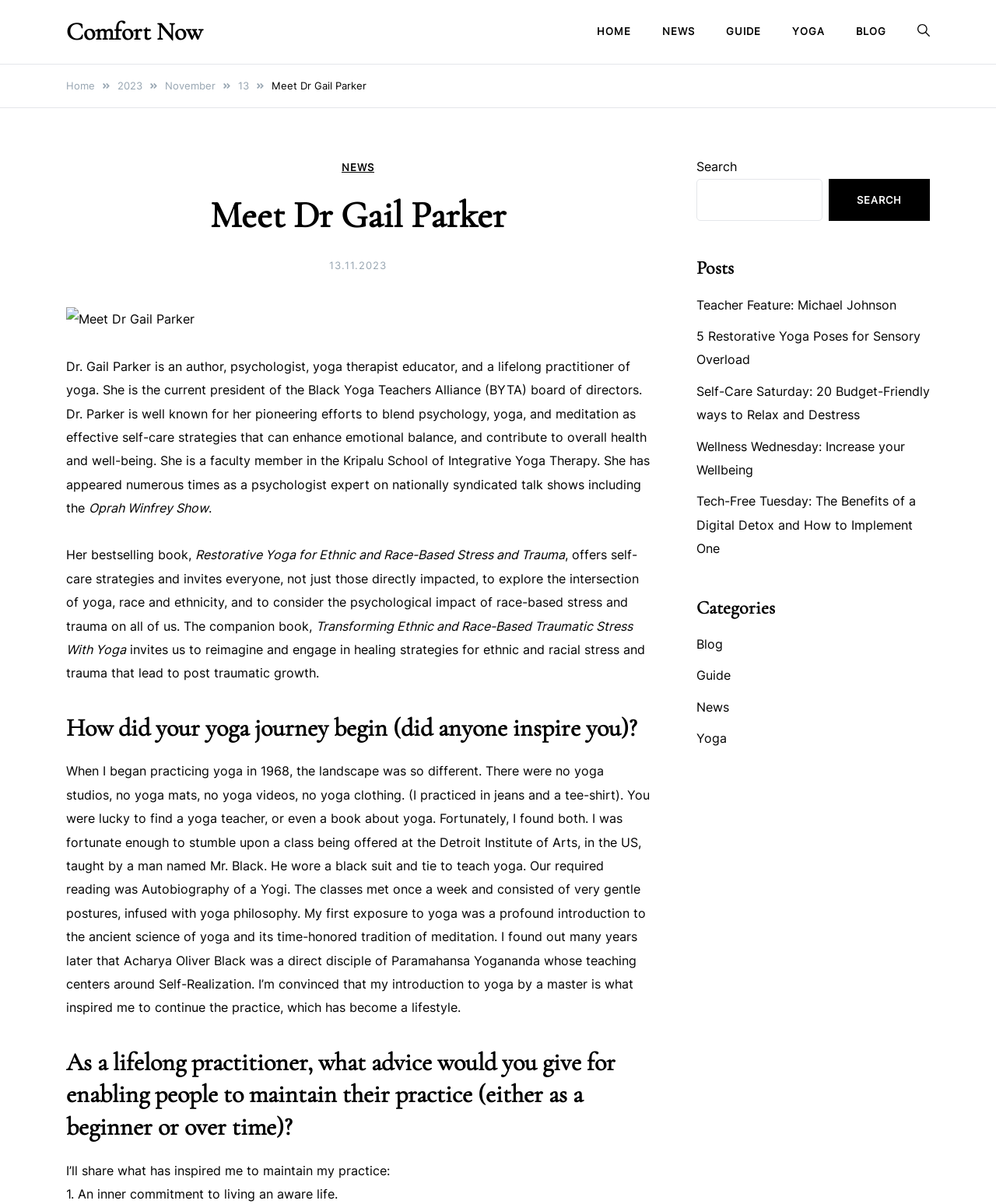Respond to the following query with just one word or a short phrase: 
What is the topic of the heading that asks about Dr. Gail Parker's yoga journey?

How did your yoga journey begin